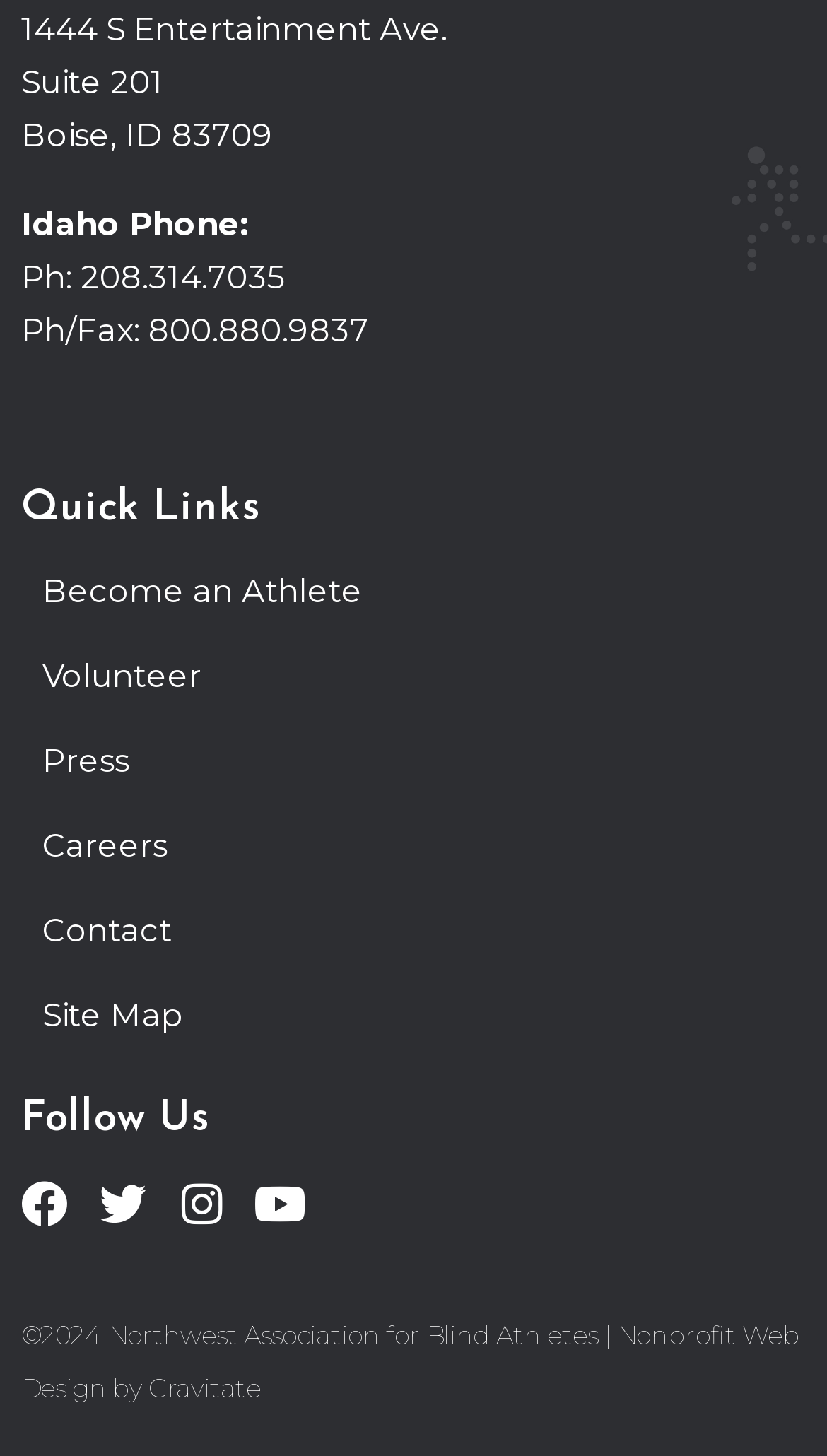Please locate the bounding box coordinates of the element that should be clicked to achieve the given instruction: "Contact us".

[0.051, 0.182, 0.949, 0.212]